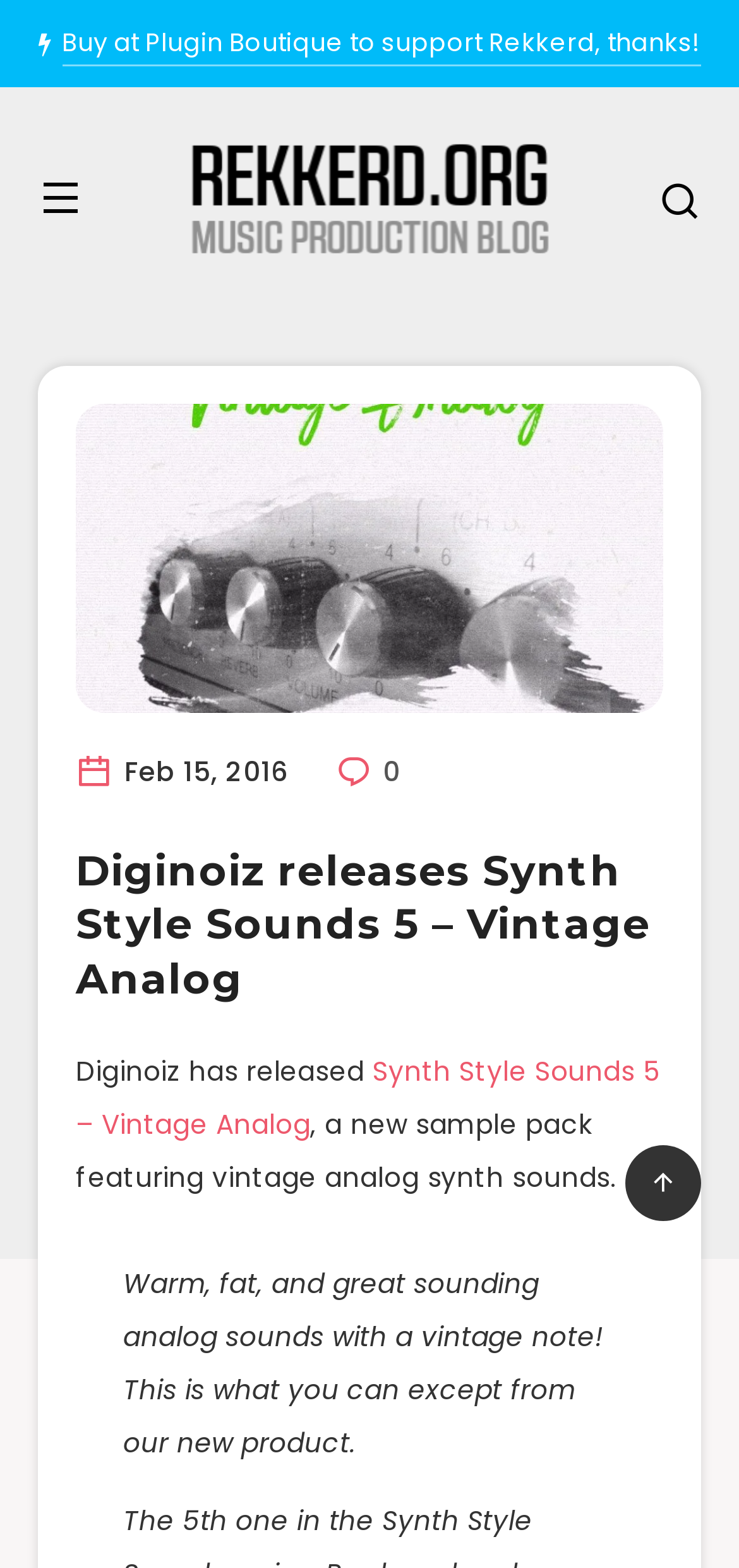Using the given description, provide the bounding box coordinates formatted as (top-left x, top-left y, bottom-right x, bottom-right y), with all values being floating point numbers between 0 and 1. Description: parent_node: Random posts

[0.846, 0.73, 0.949, 0.779]